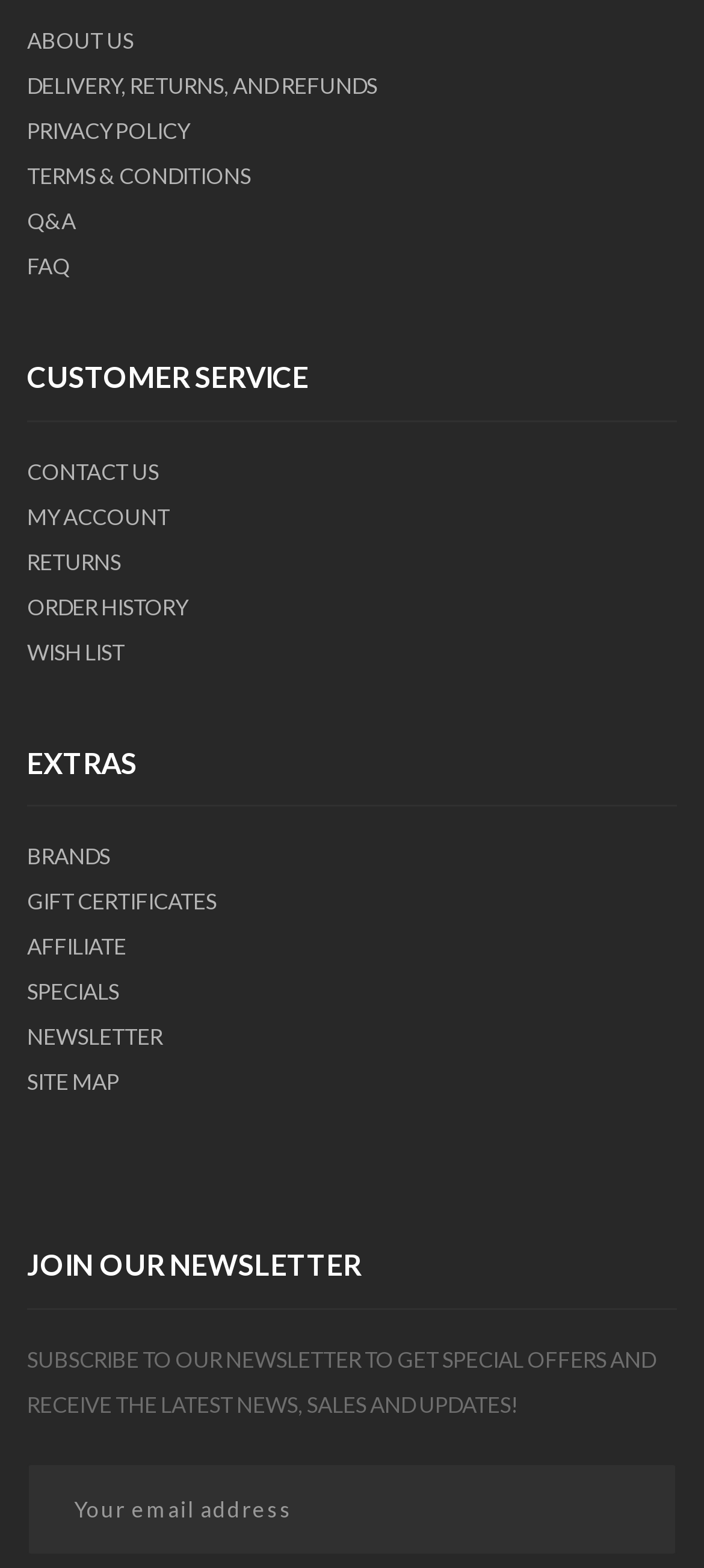What is the link that is related to managing one's account?
Provide an in-depth and detailed answer to the question.

By analyzing the links under the 'CUSTOMER SERVICE' heading, we can see that the 'MY ACCOUNT' link is related to managing one's account.